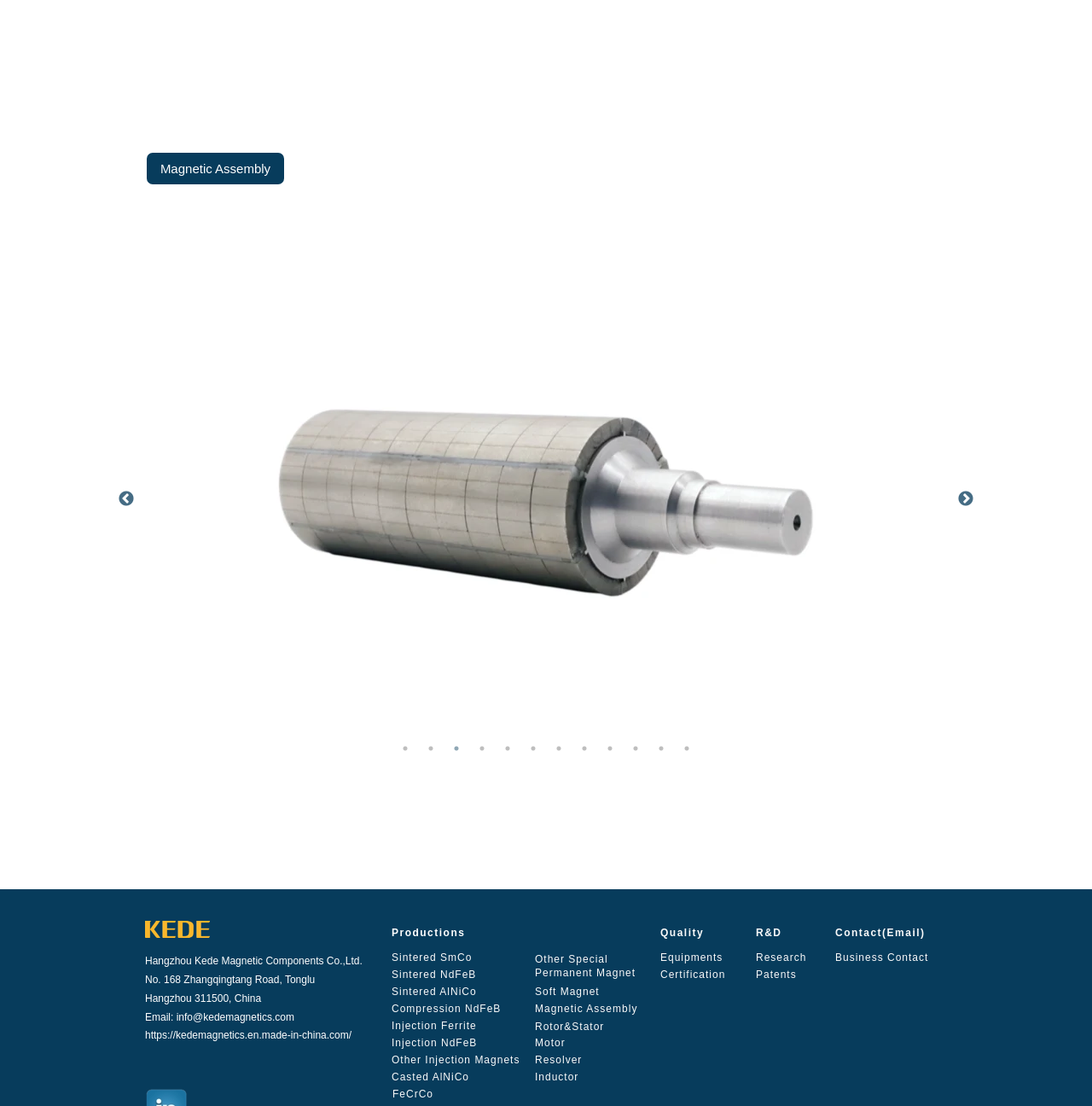How many image elements are on the webpage?
Please provide a single word or phrase as your answer based on the image.

7